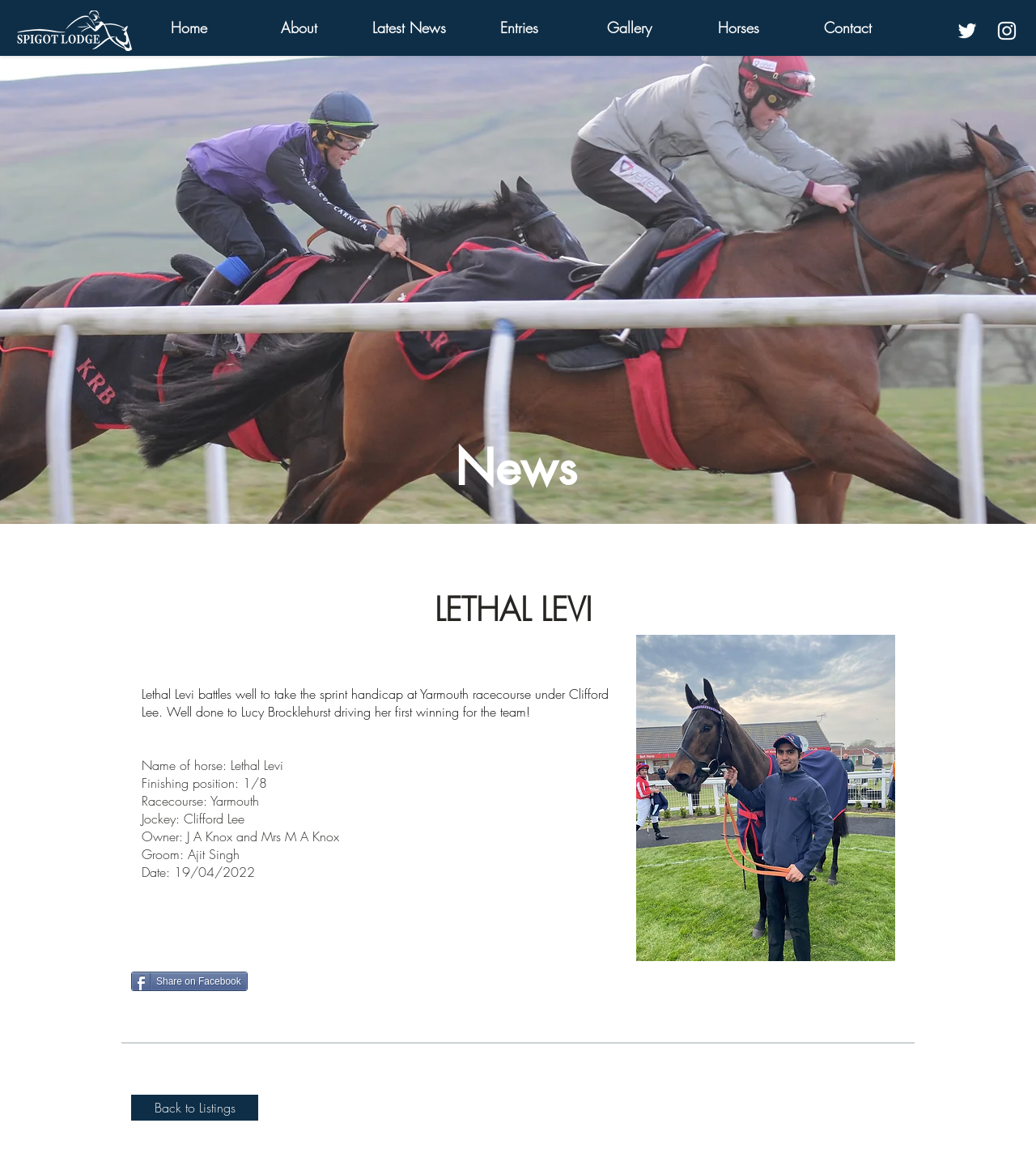Please identify the bounding box coordinates of the element on the webpage that should be clicked to follow this instruction: "View the Gallery". The bounding box coordinates should be given as four float numbers between 0 and 1, formatted as [left, top, right, bottom].

[0.554, 0.006, 0.66, 0.041]